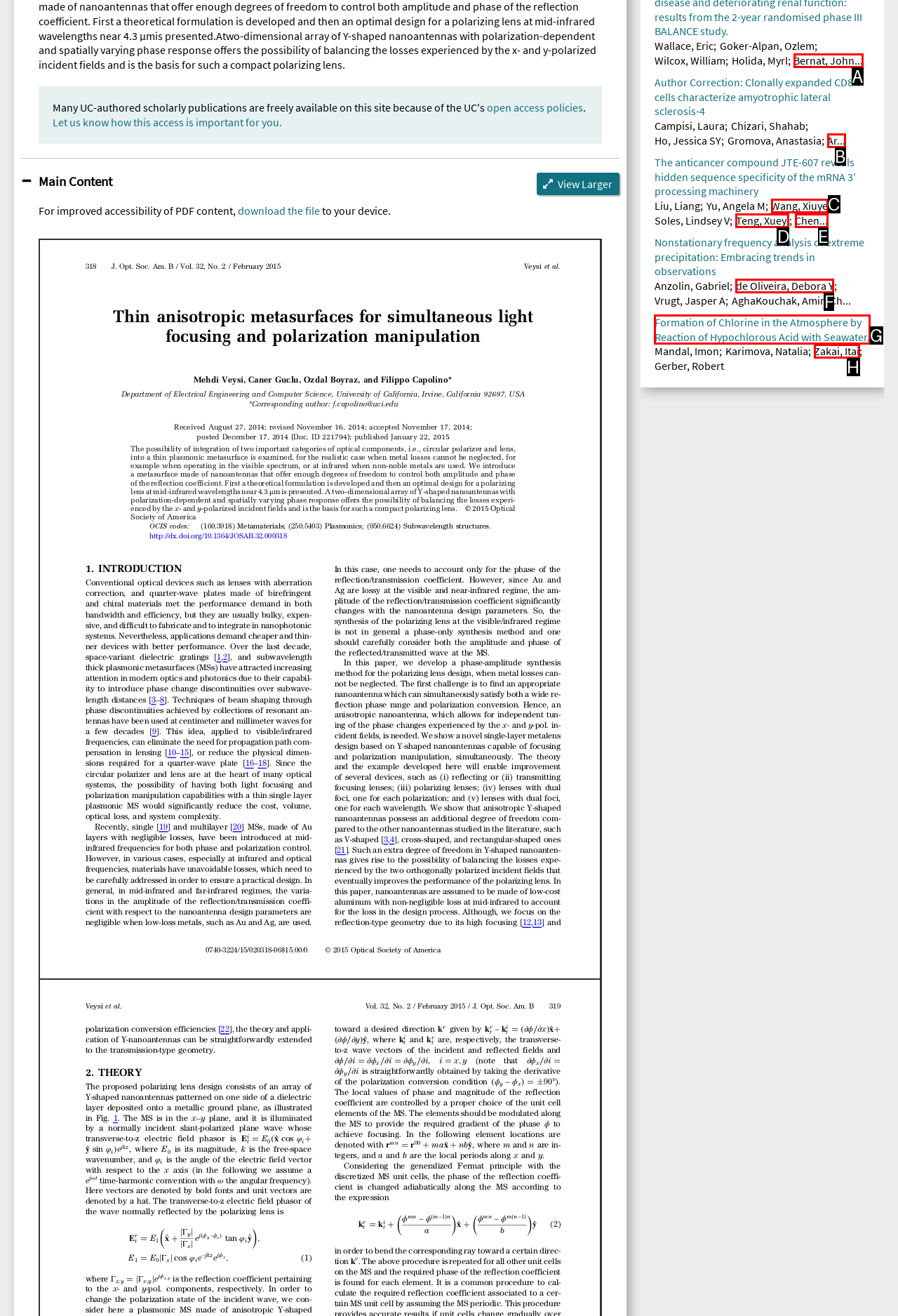Refer to the element description: Ar... and identify the matching HTML element. State your answer with the appropriate letter.

B